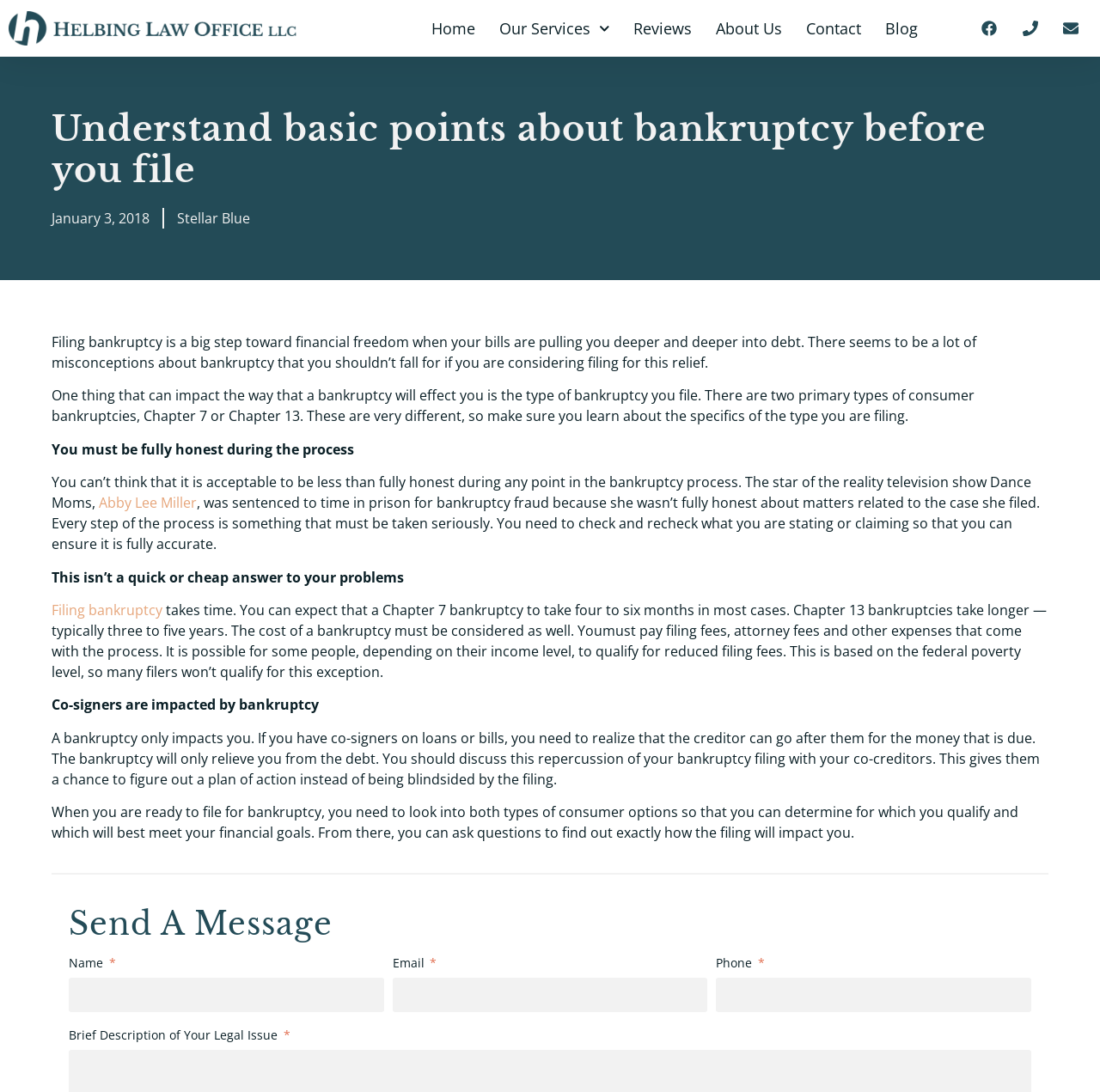What is the name of the law office?
Provide an in-depth answer to the question, covering all aspects.

I found the name of the law office by looking at the logo image at the top left corner of the webpage, which has a description 'Helbing Law Office Logo by Timothy Helbing located in Appleton, WI serving chapter 7 and chapter 13 bankruptcy'.